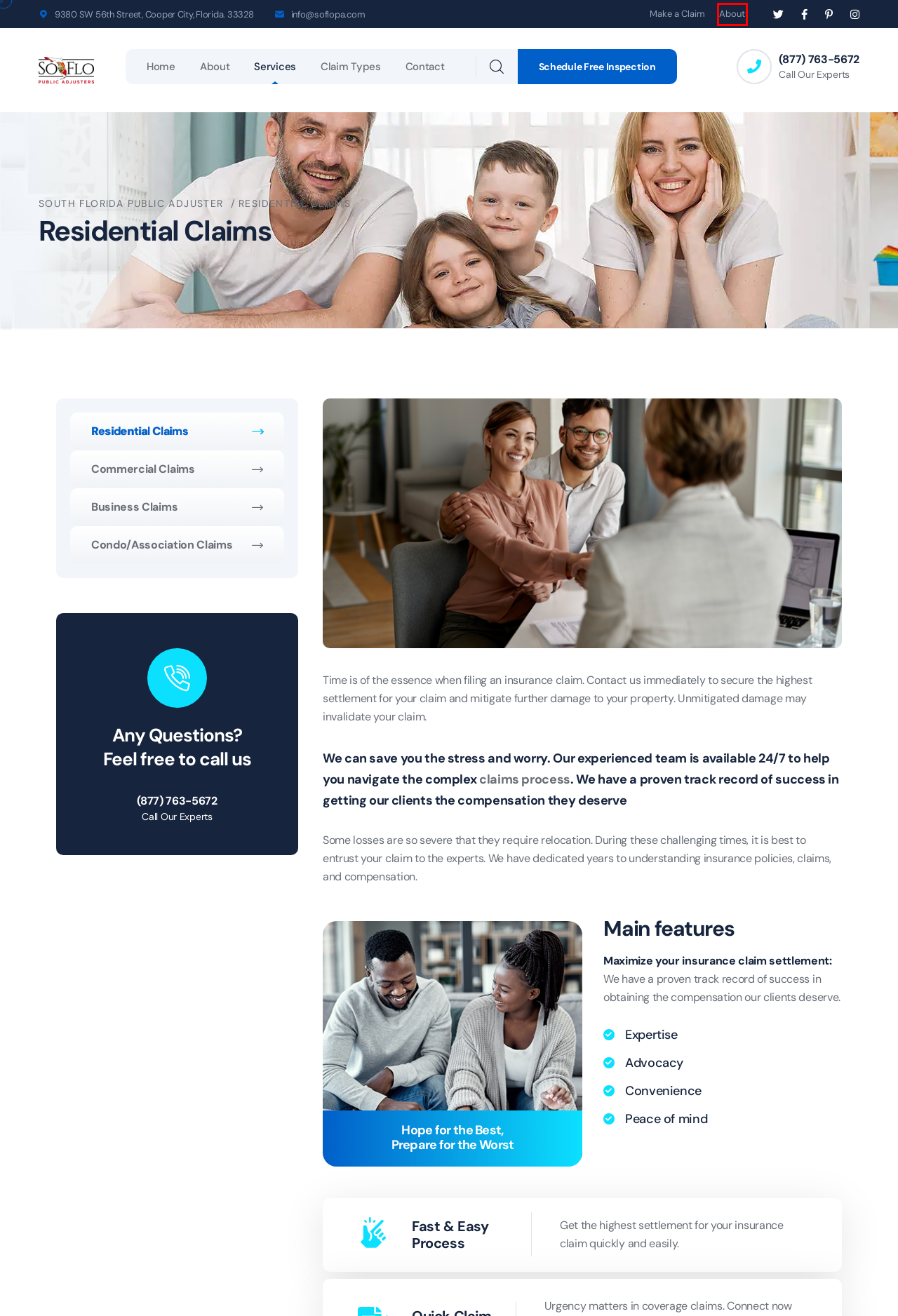Given a screenshot of a webpage with a red bounding box around a UI element, please identify the most appropriate webpage description that matches the new webpage after you click on the element. Here are the candidates:
A. Business Claims | SoFlo PA | Public Insurance Adjuster in Florida
B. About - South Florida Public Adjuster
C. Terms and Conditions - South Florida Public Adjuster
D. SoFlo PA | Condo Association Claims | Public Adjuster Near Me
E. Privacy Policy - South Florida Public Adjuster
F. South Florida Public Adjusters | Public Insurance Adjuster
G. SoFlo PA | Commercial Claims | Public Adjuster Near Me
H. Contact - South Florida Public Adjuster

B